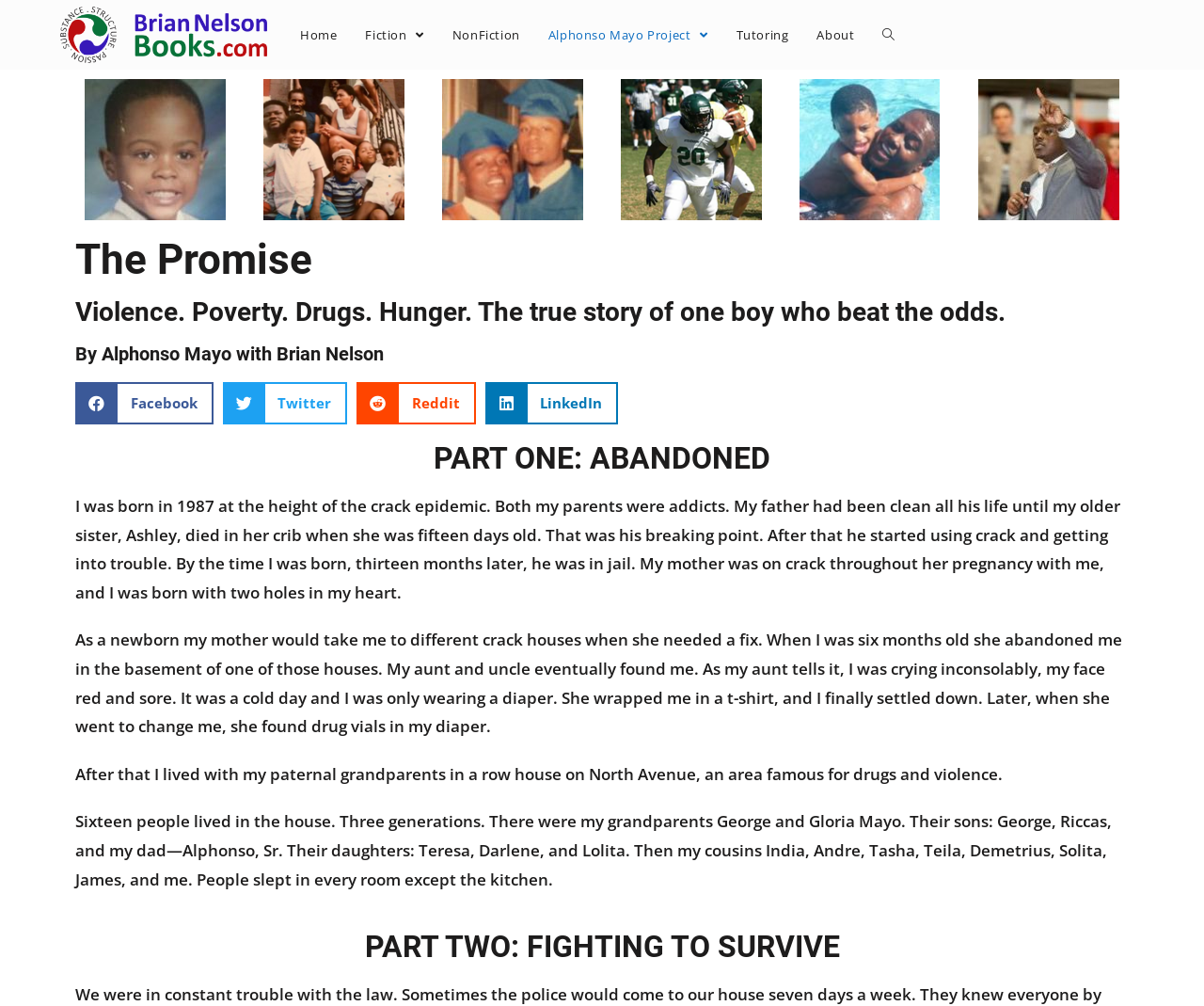What is the name of the sister who died in her crib?
Refer to the screenshot and answer in one word or phrase.

Ashley